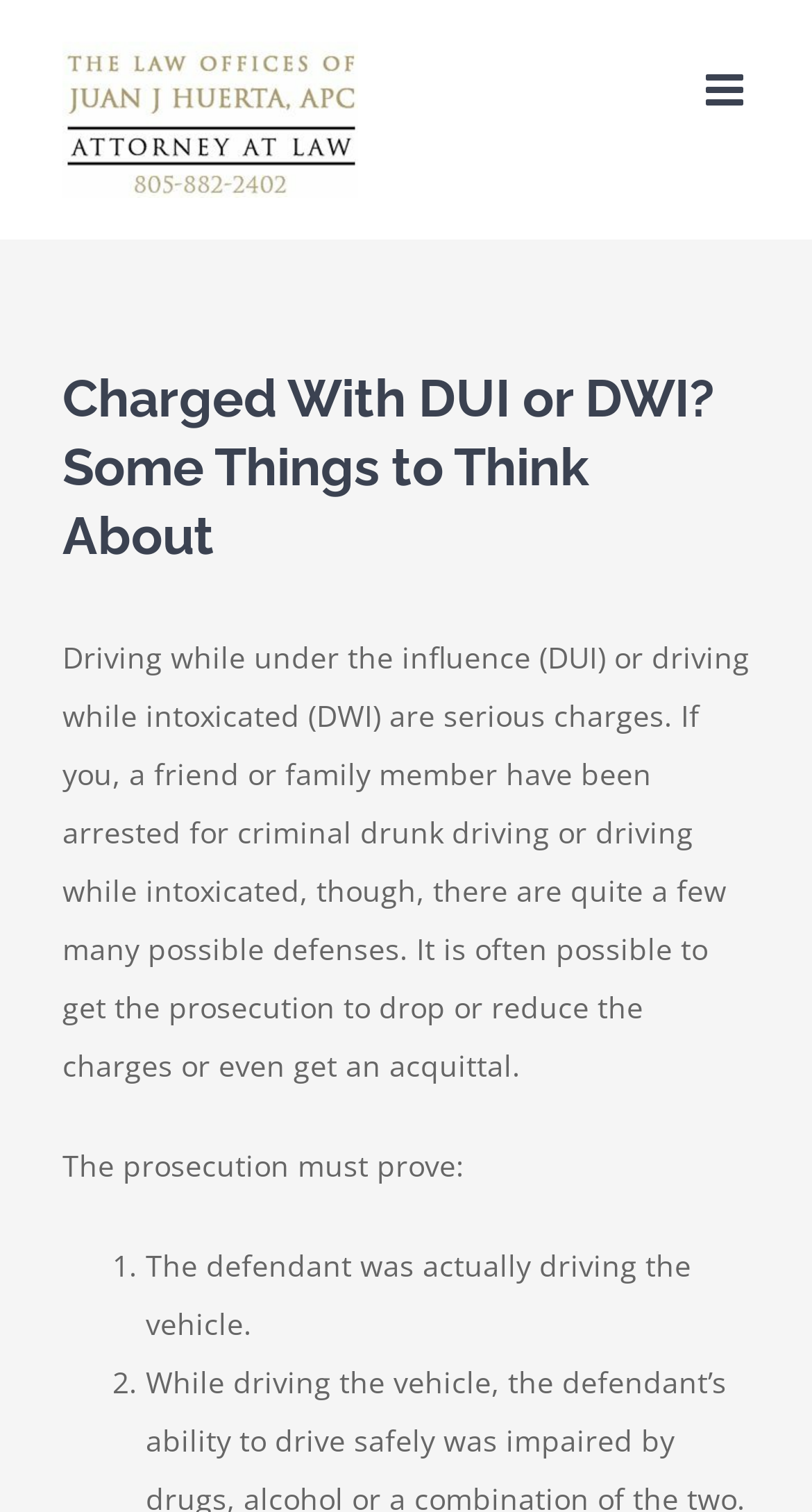Give a concise answer of one word or phrase to the question: 
What is the second point the prosecution must prove?

Not specified